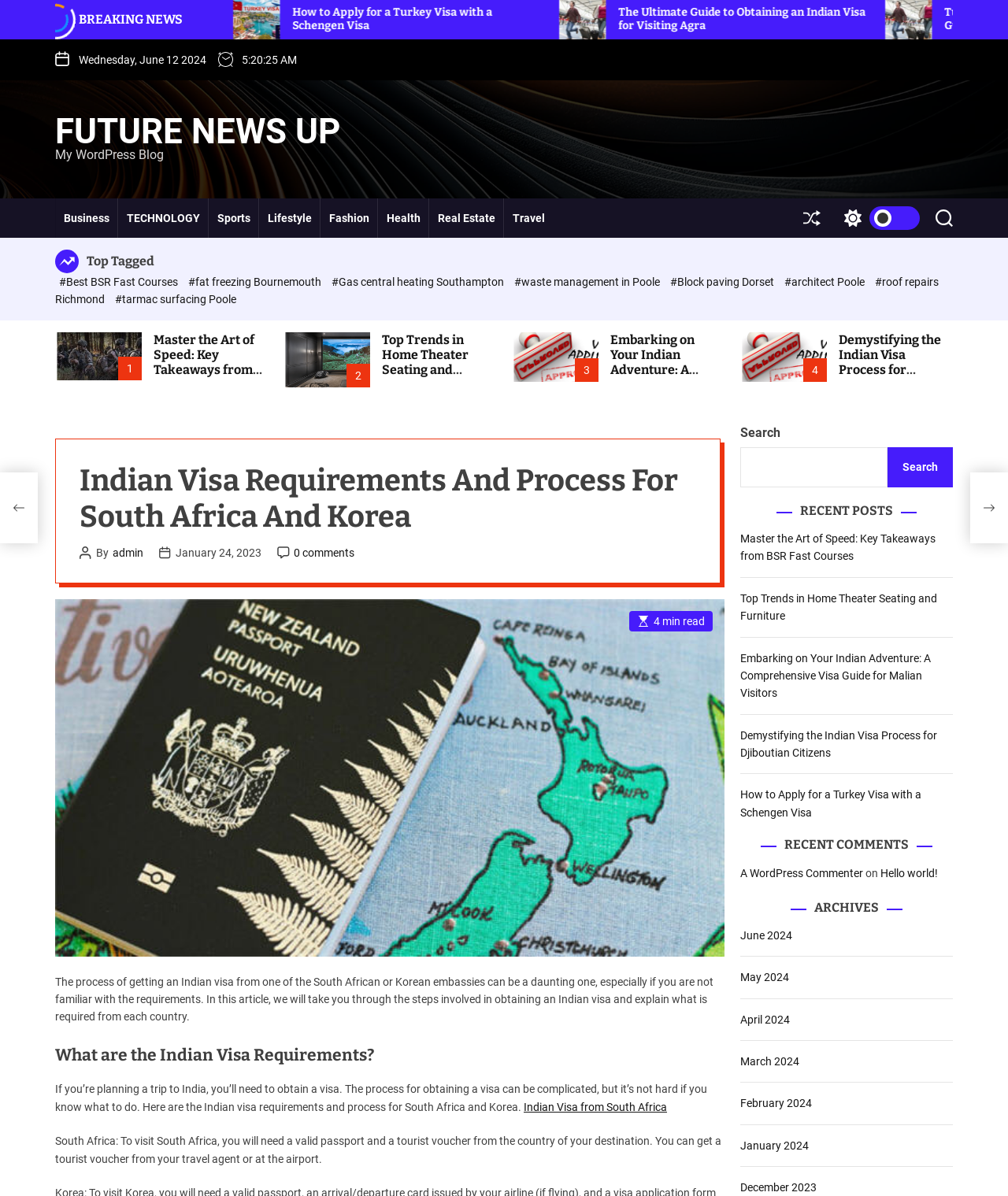Provide the bounding box coordinates of the HTML element described as: "Indian Visa from South Africa". The bounding box coordinates should be four float numbers between 0 and 1, i.e., [left, top, right, bottom].

[0.52, 0.92, 0.662, 0.931]